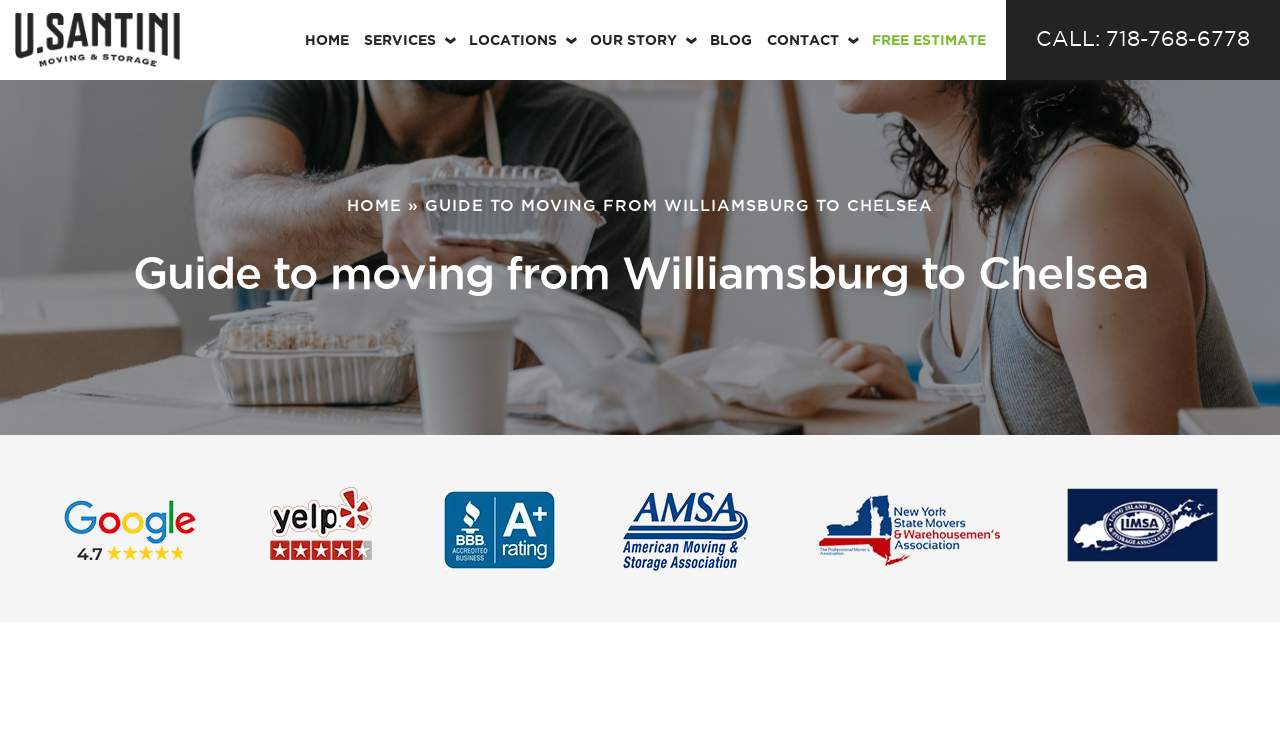Given the description of a UI element: "Home", identify the bounding box coordinates of the matching element in the webpage screenshot.

[0.238, 0.015, 0.273, 0.09]